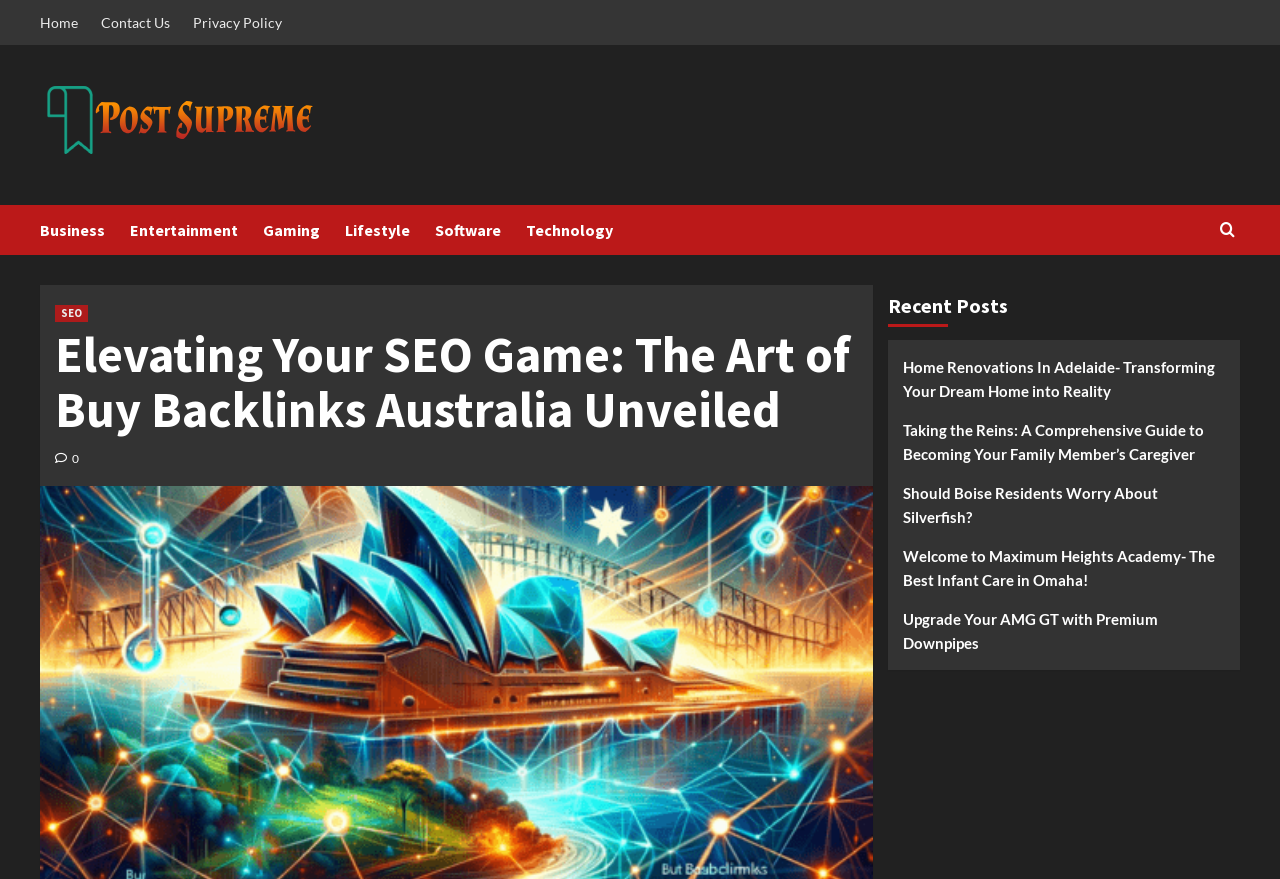What is the icon next to the 'SEO' link?
Please provide a single word or phrase based on the screenshot.

